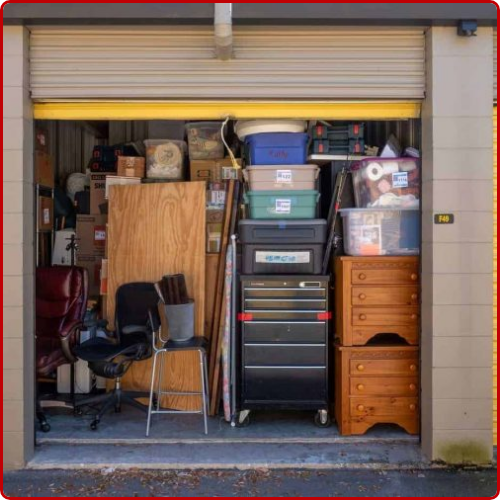What type of door is partially open at the entrance? Based on the image, give a response in one word or a short phrase.

Yellow roll-up door